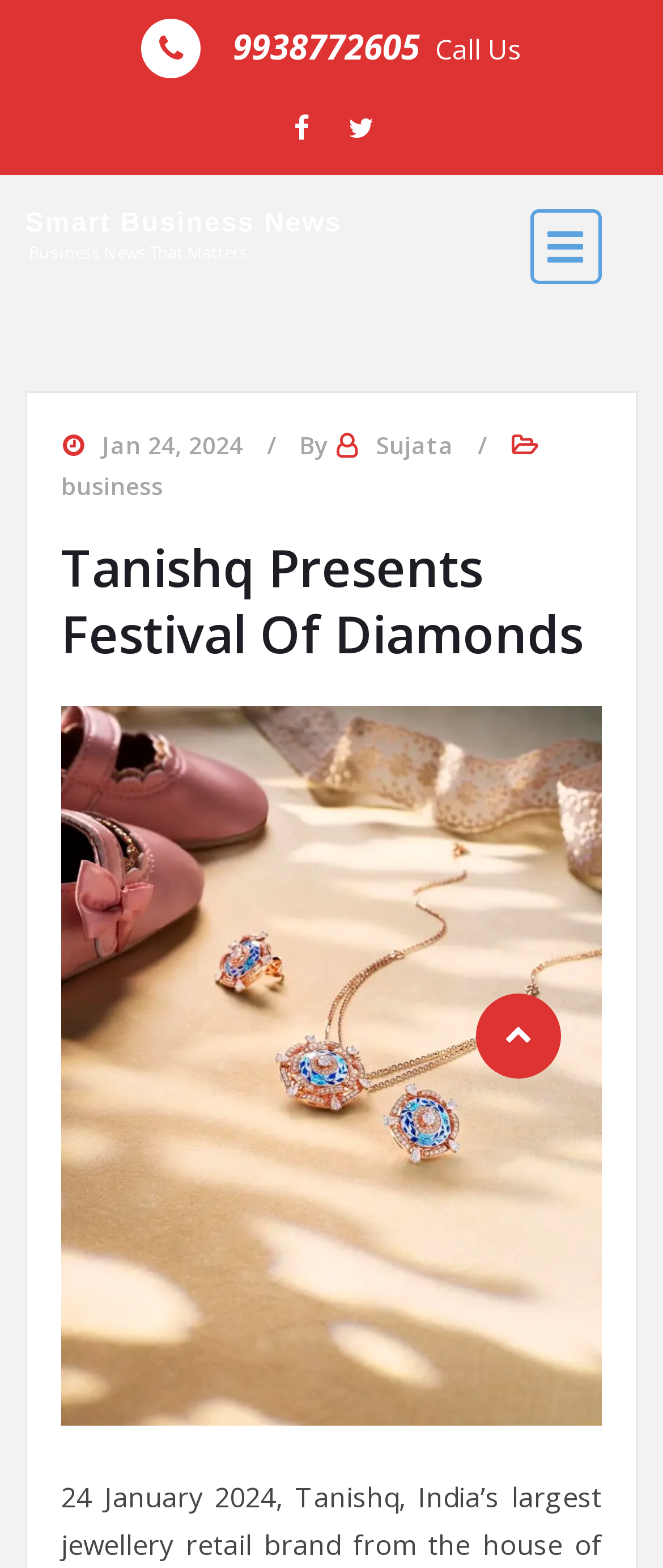Who is the author of the article?
Using the image as a reference, give a one-word or short phrase answer.

Sujata